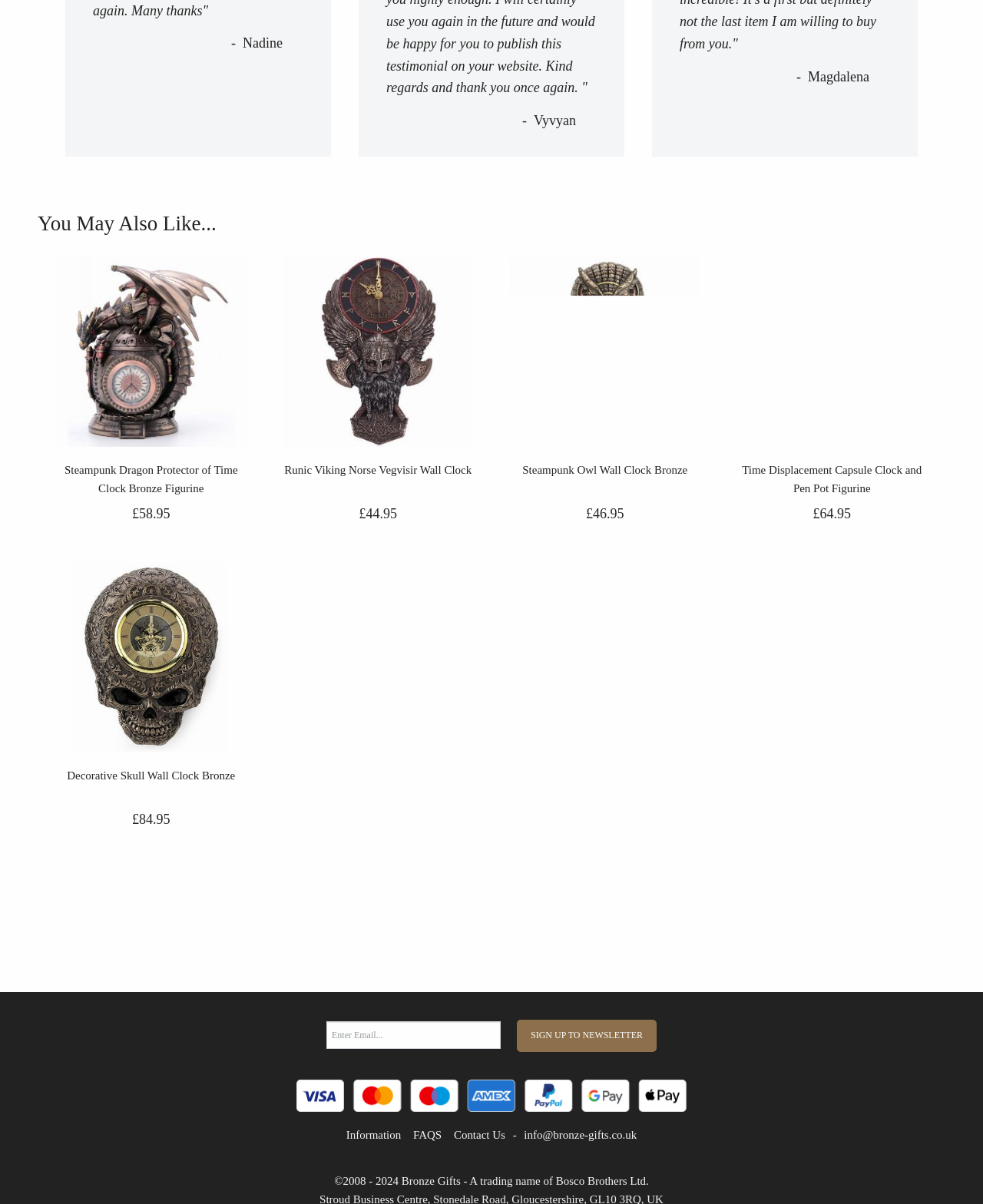What is the name of the first person listed?
Using the picture, provide a one-word or short phrase answer.

Nadine